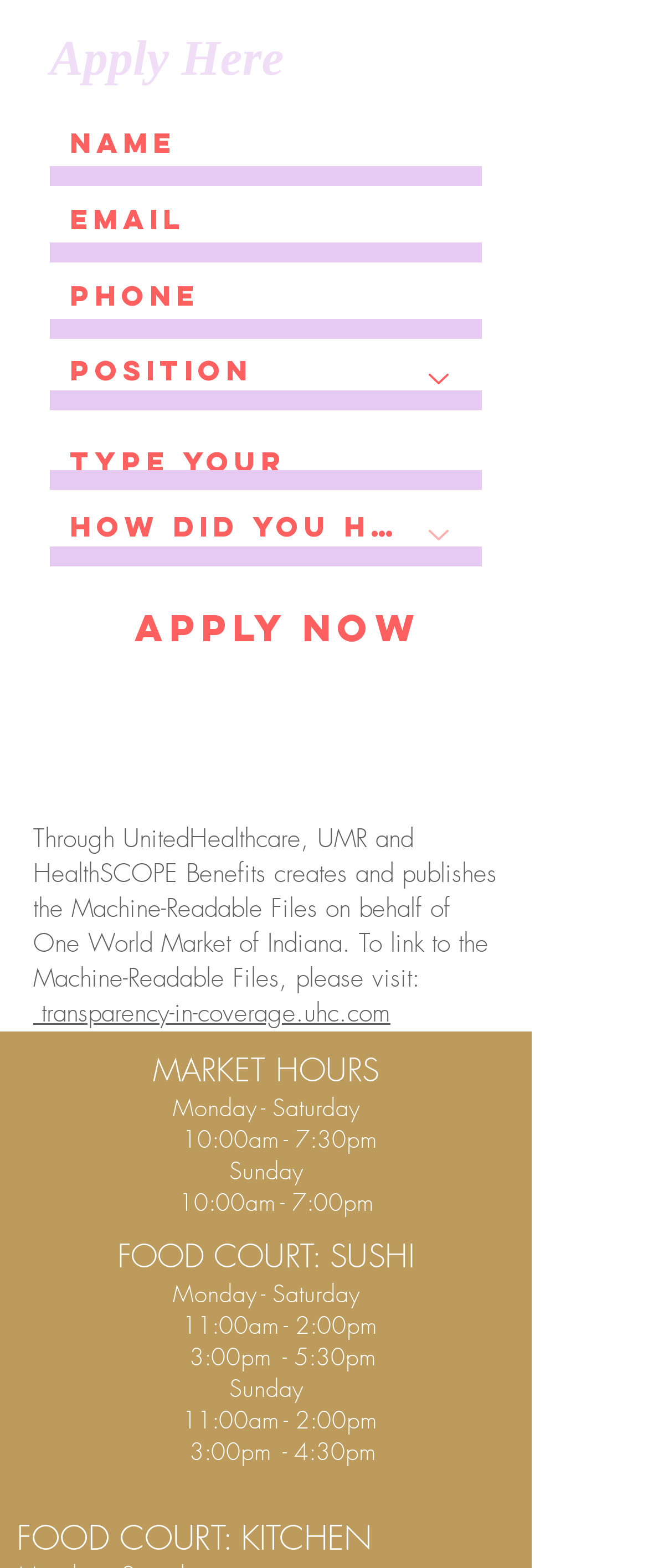What is the label of the first textbox?
Please provide a single word or phrase answer based on the image.

Name